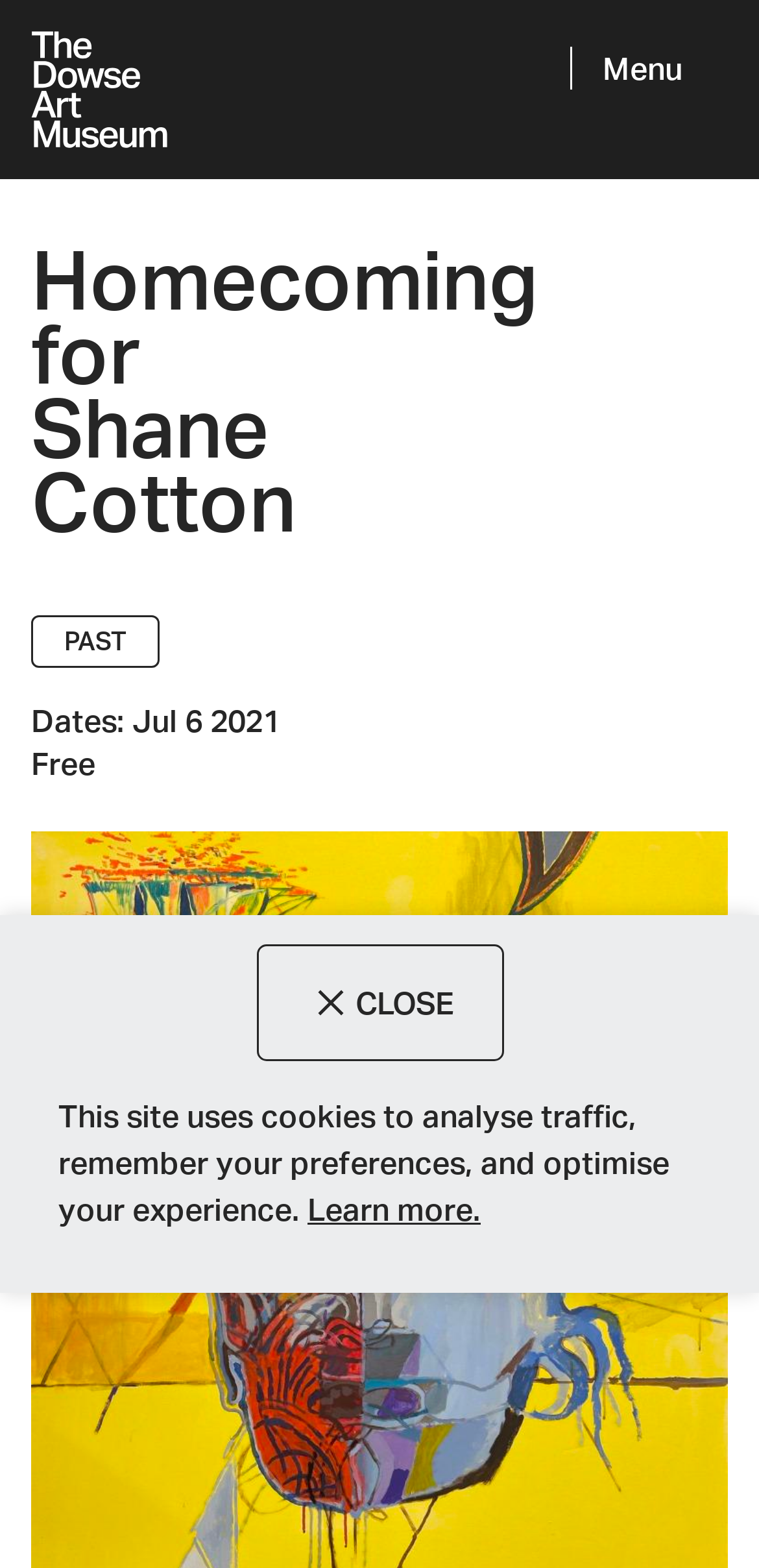What can I do to learn more about cookies?
Answer with a single word or phrase by referring to the visual content.

Click 'Learn more'